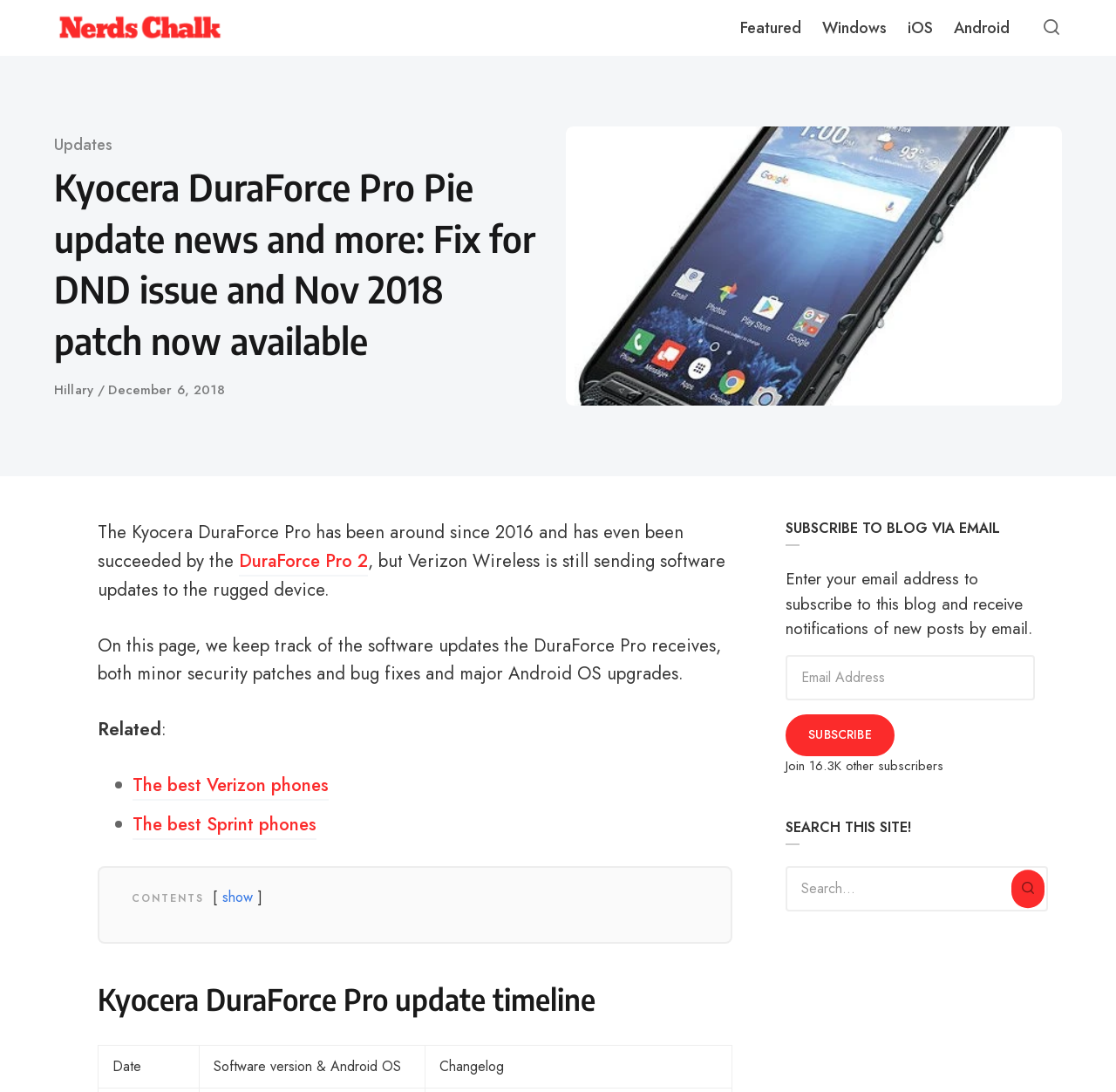Please find the bounding box coordinates of the element that needs to be clicked to perform the following instruction: "Click on the 'Updates' link". The bounding box coordinates should be four float numbers between 0 and 1, represented as [left, top, right, bottom].

[0.048, 0.122, 0.101, 0.143]